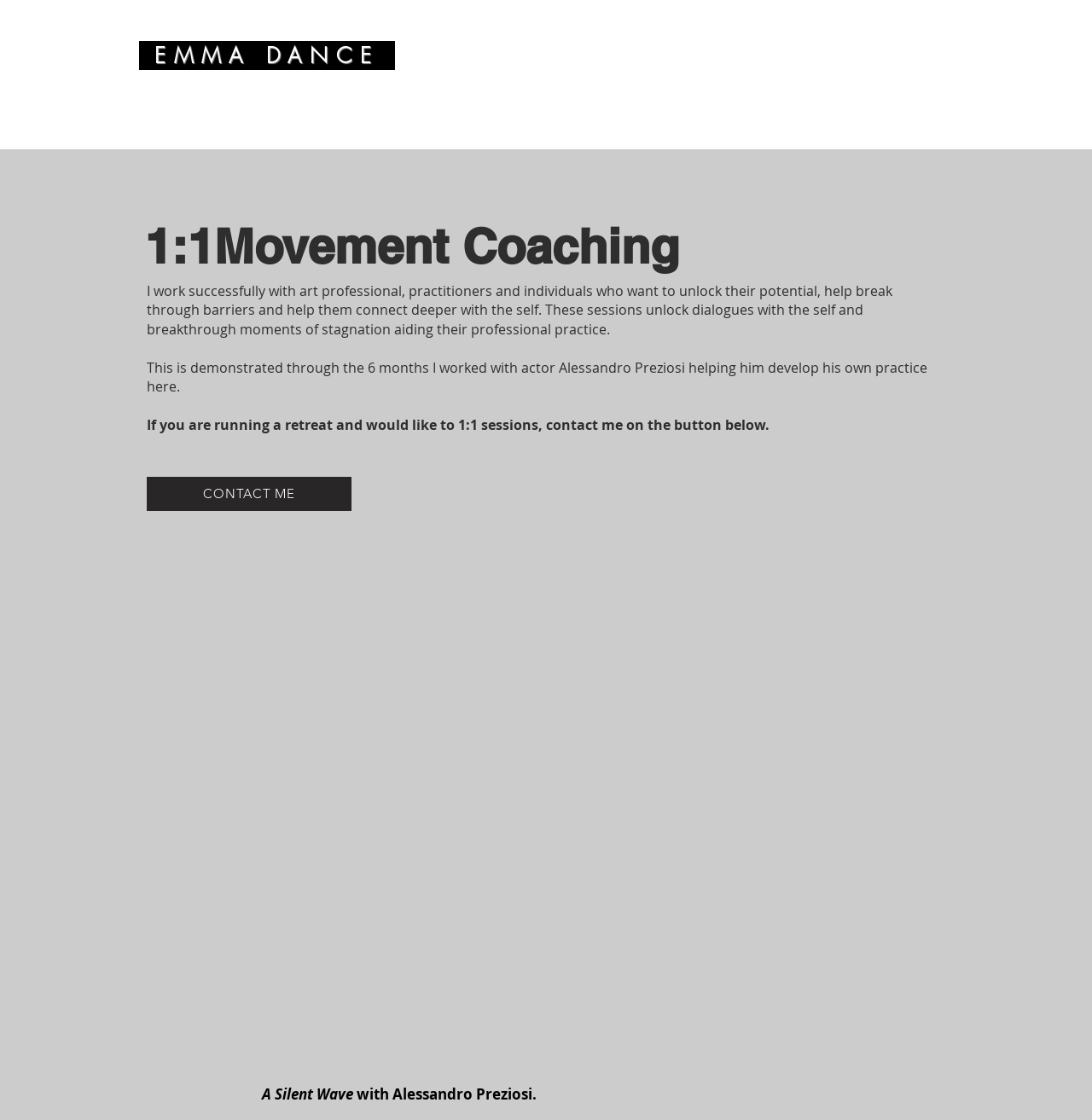Calculate the bounding box coordinates for the UI element based on the following description: "Home". Ensure the coordinates are four float numbers between 0 and 1, i.e., [left, top, right, bottom].

[0.366, 0.021, 0.441, 0.073]